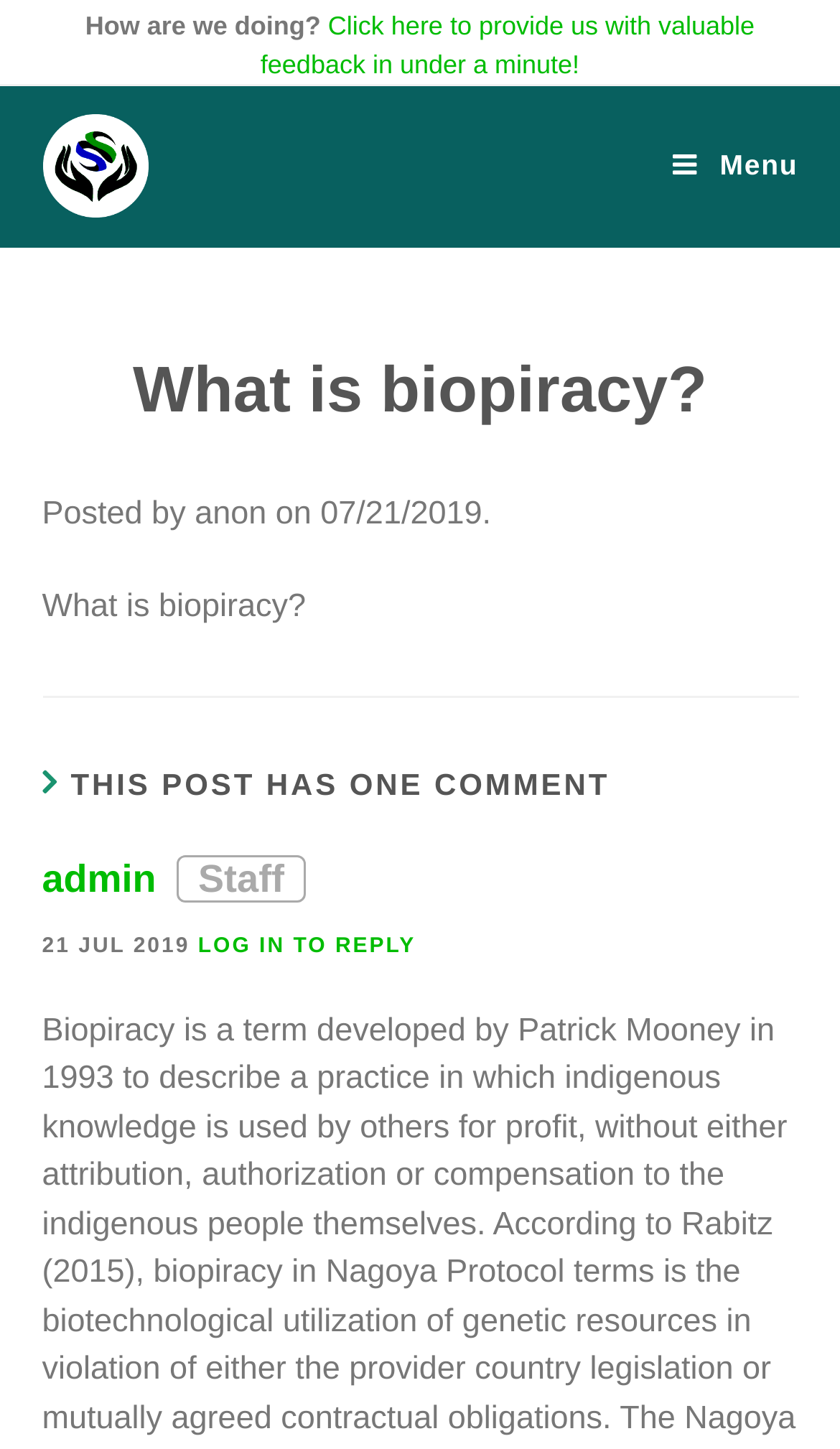Identify the bounding box for the UI element specified in this description: "alt="Learn Nagoya"". The coordinates must be four float numbers between 0 and 1, formatted as [left, top, right, bottom].

[0.05, 0.101, 0.176, 0.126]